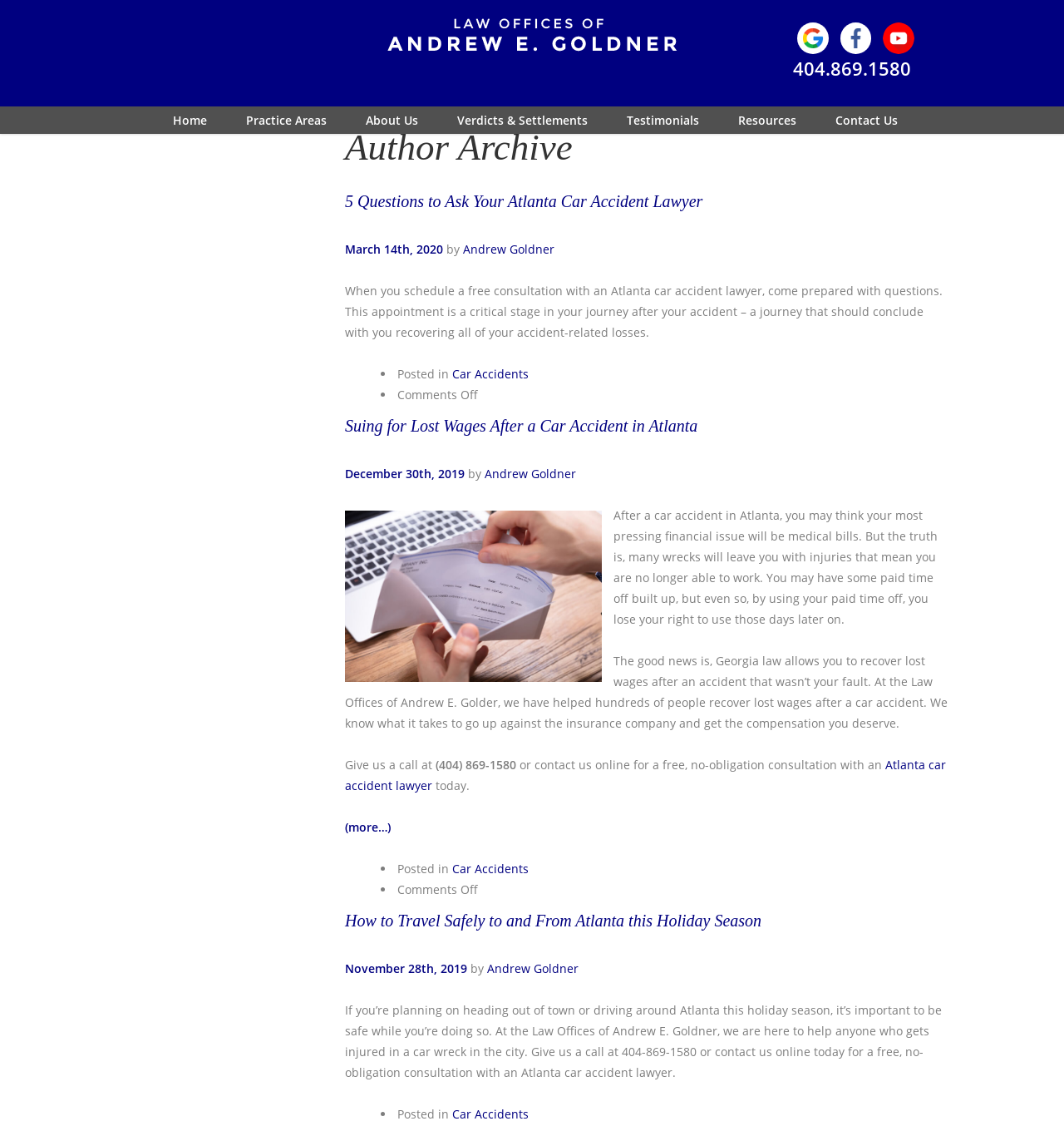Please identify the bounding box coordinates of the element's region that needs to be clicked to fulfill the following instruction: "Click the 'Home' link". The bounding box coordinates should consist of four float numbers between 0 and 1, i.e., [left, top, right, bottom].

[0.162, 0.094, 0.194, 0.119]